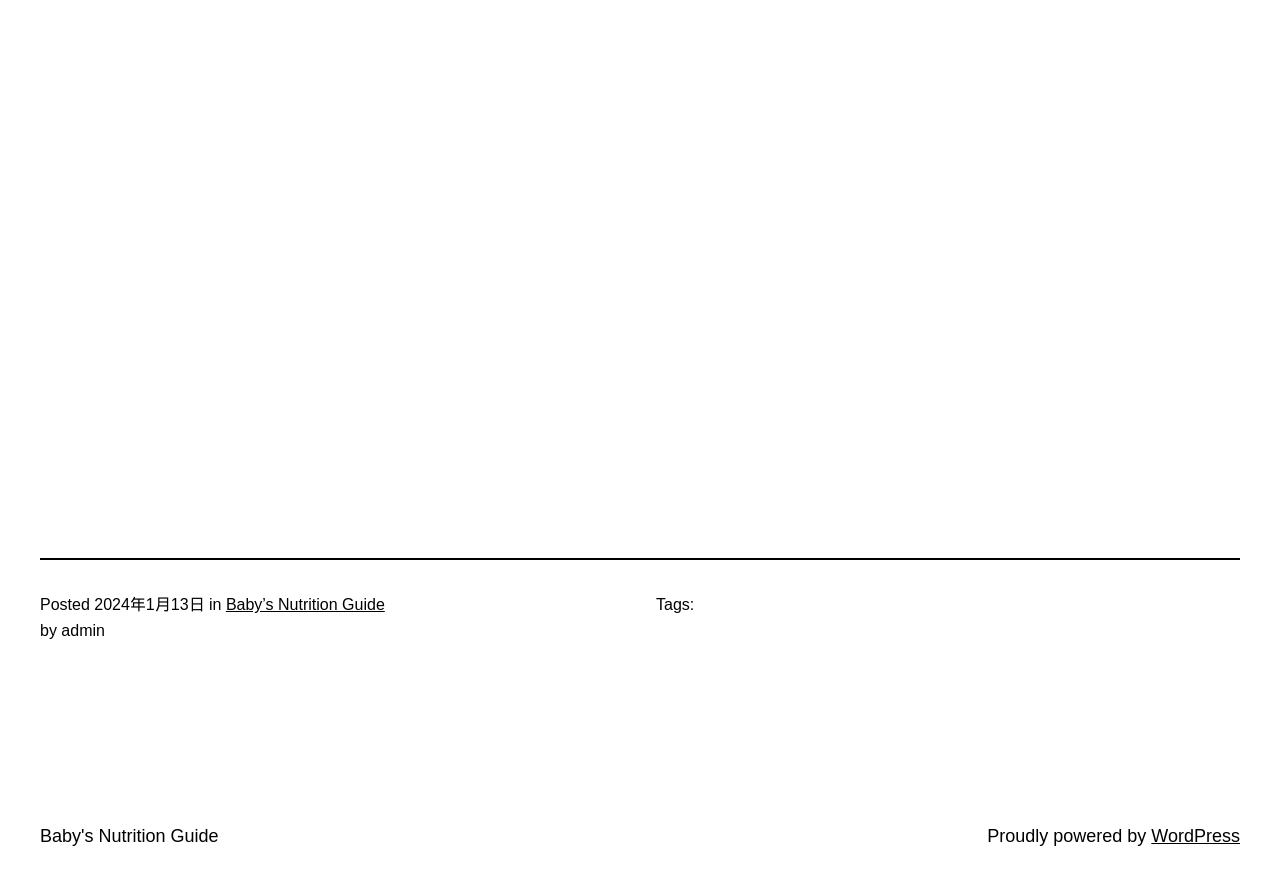Please answer the following question using a single word or phrase: 
When was the post published?

2024年1月13日